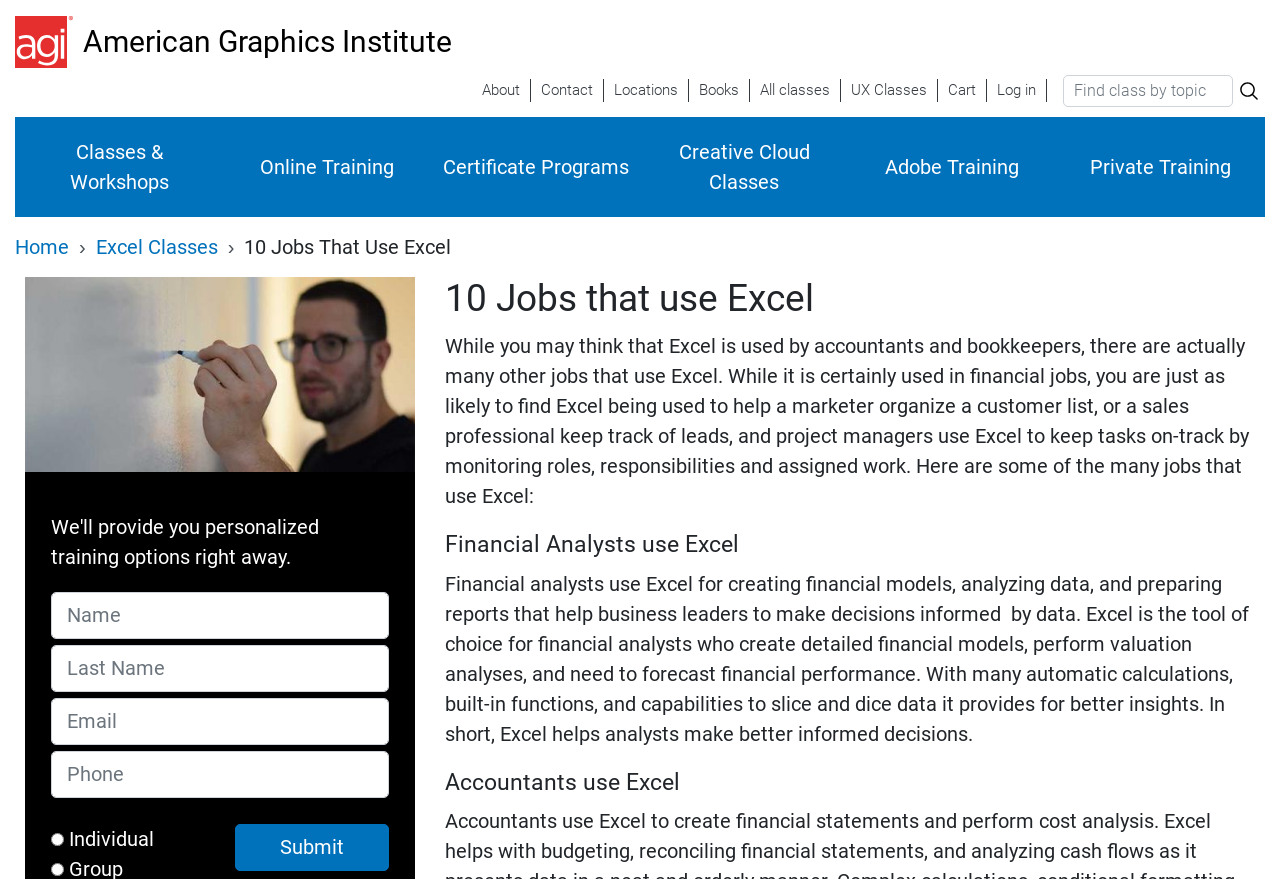Please answer the following question using a single word or phrase: 
What is the type of training offered by the institute?

UX, Online, Certificate, and Private Training